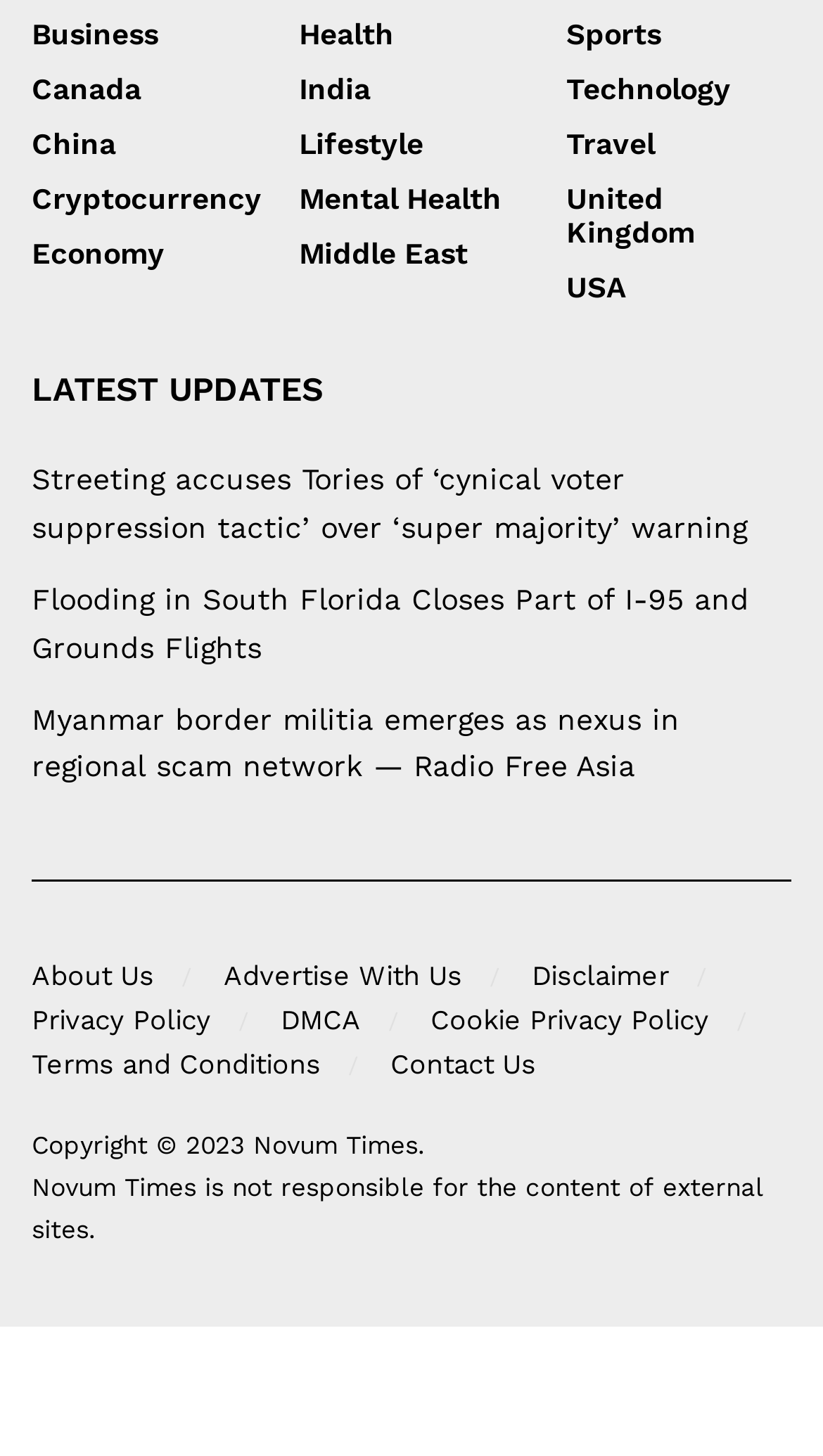Please specify the bounding box coordinates of the clickable region to carry out the following instruction: "Click on 'Subscribe' link". The coordinates should be four float numbers between 0 and 1, in the format [left, top, right, bottom].

None